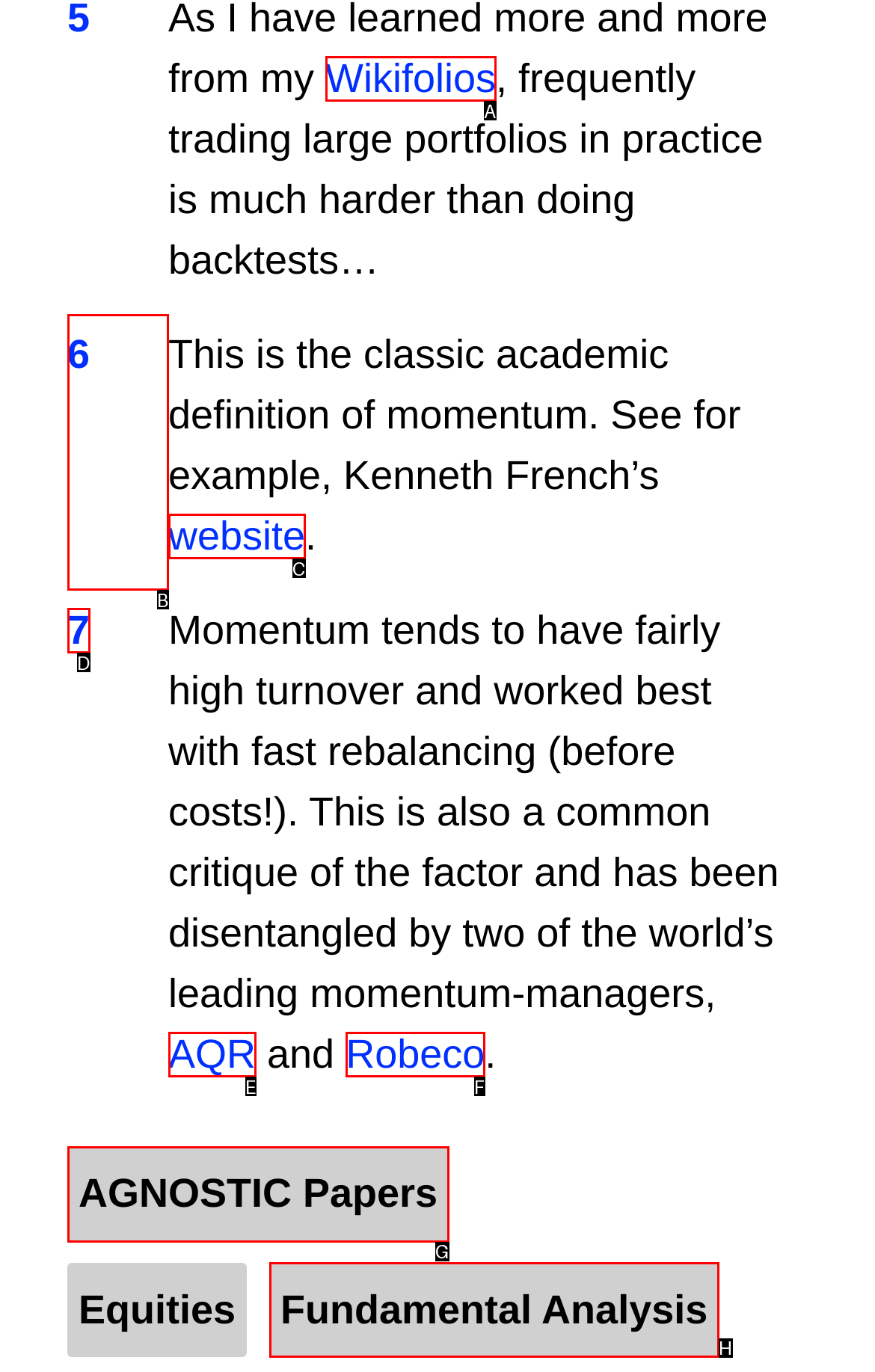Which HTML element should be clicked to fulfill the following task: Click on the link to Wikifolios?
Reply with the letter of the appropriate option from the choices given.

A